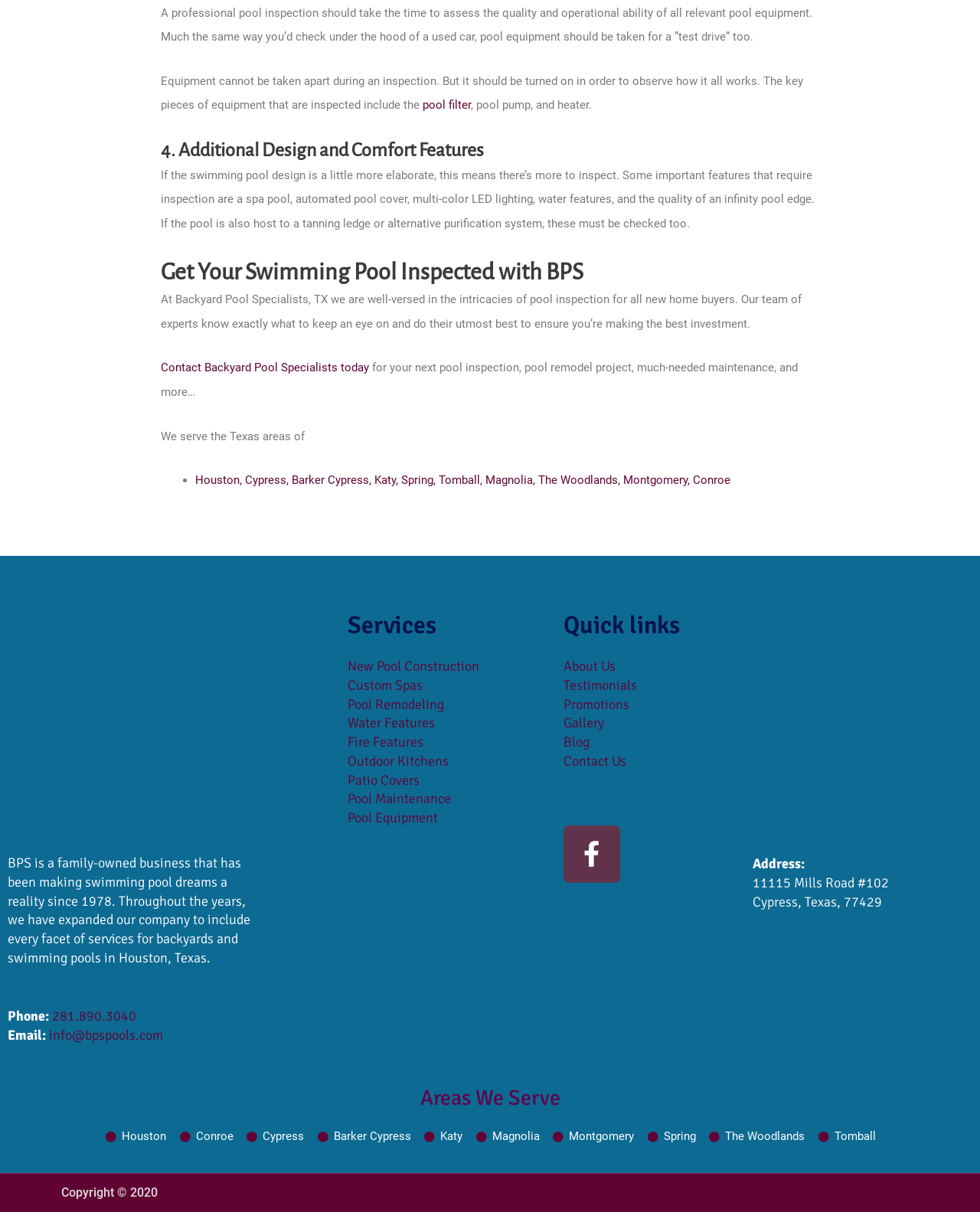Find the bounding box coordinates for the area you need to click to carry out the instruction: "Click the 'Houston' link". The coordinates should be four float numbers between 0 and 1, indicated as [left, top, right, bottom].

[0.107, 0.93, 0.17, 0.946]